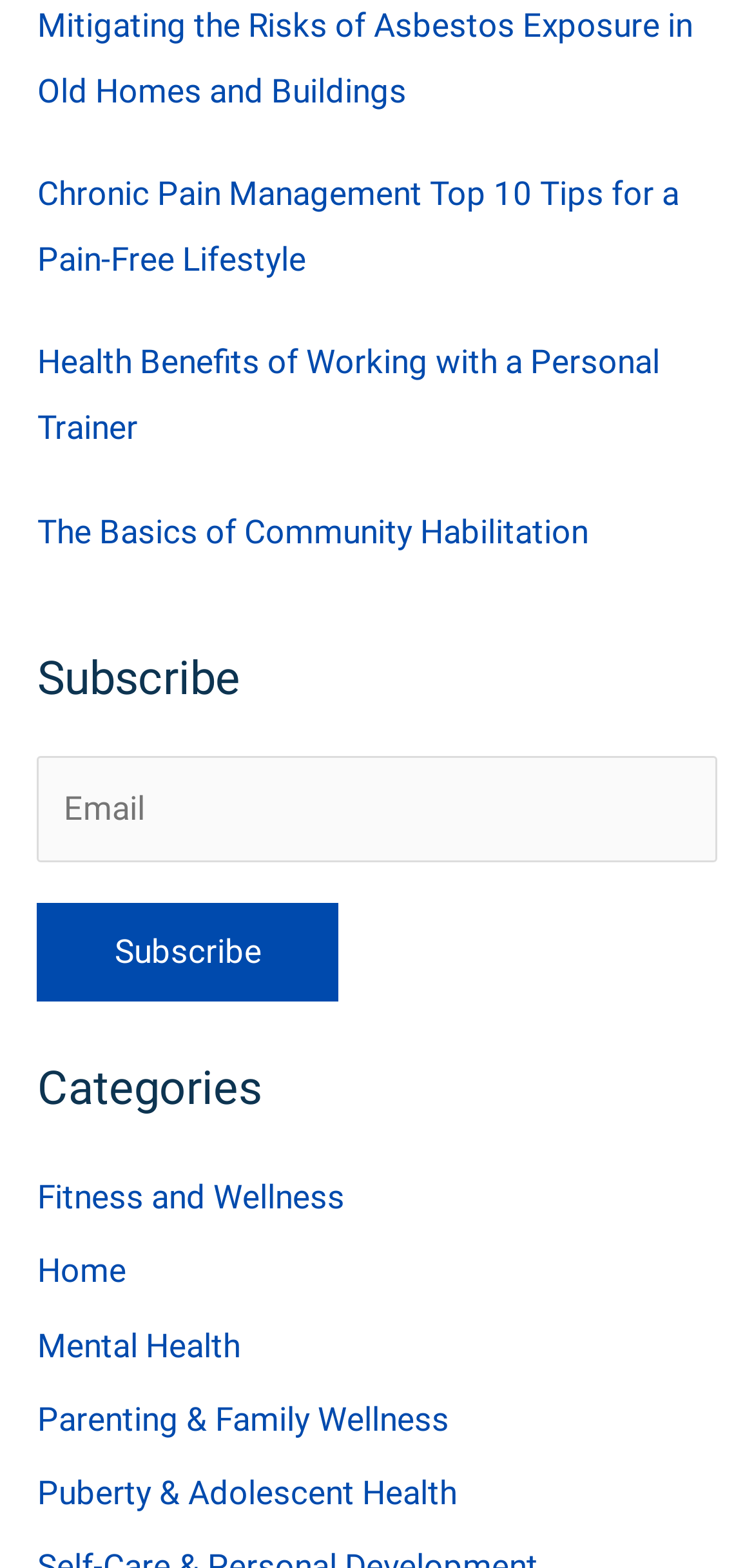Respond concisely with one word or phrase to the following query:
How many categories are listed?

5